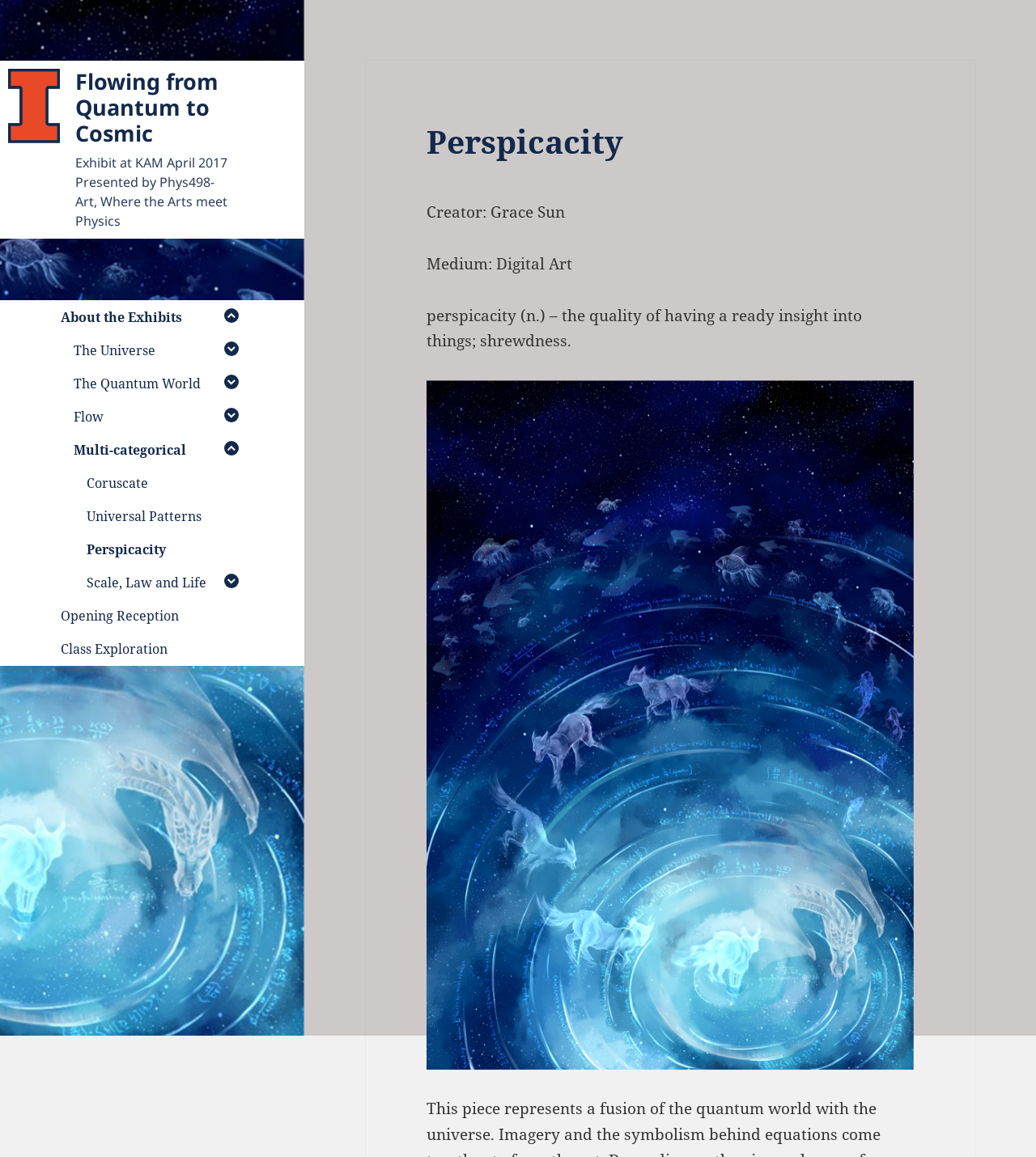Use one word or a short phrase to answer the question provided: 
How many links are there in the main menu?

9